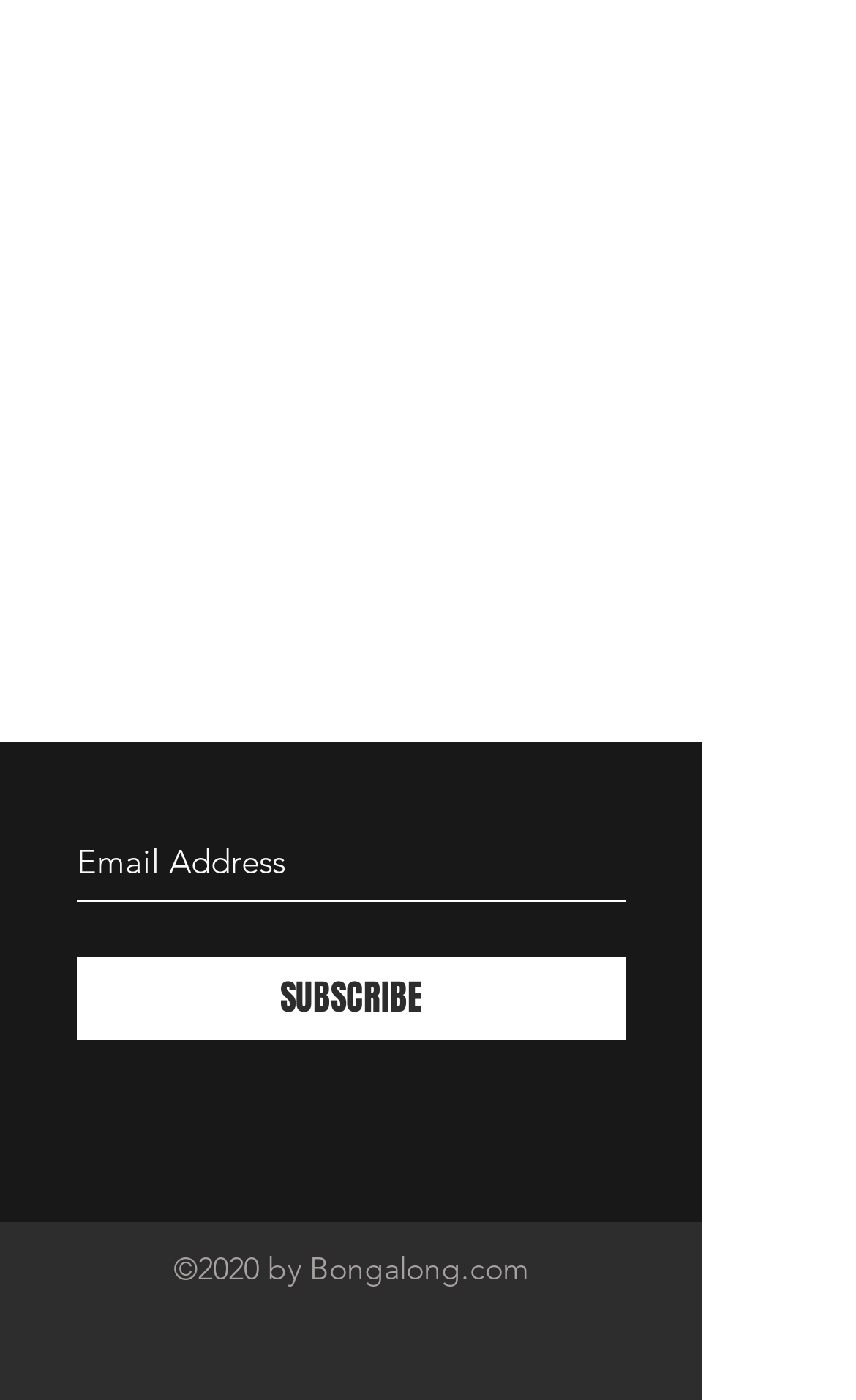Please provide the bounding box coordinate of the region that matches the element description: aria-label="Bongalong". Coordinates should be in the format (top-left x, top-left y, bottom-right x, bottom-right y) and all values should be between 0 and 1.

[0.185, 0.818, 0.244, 0.854]